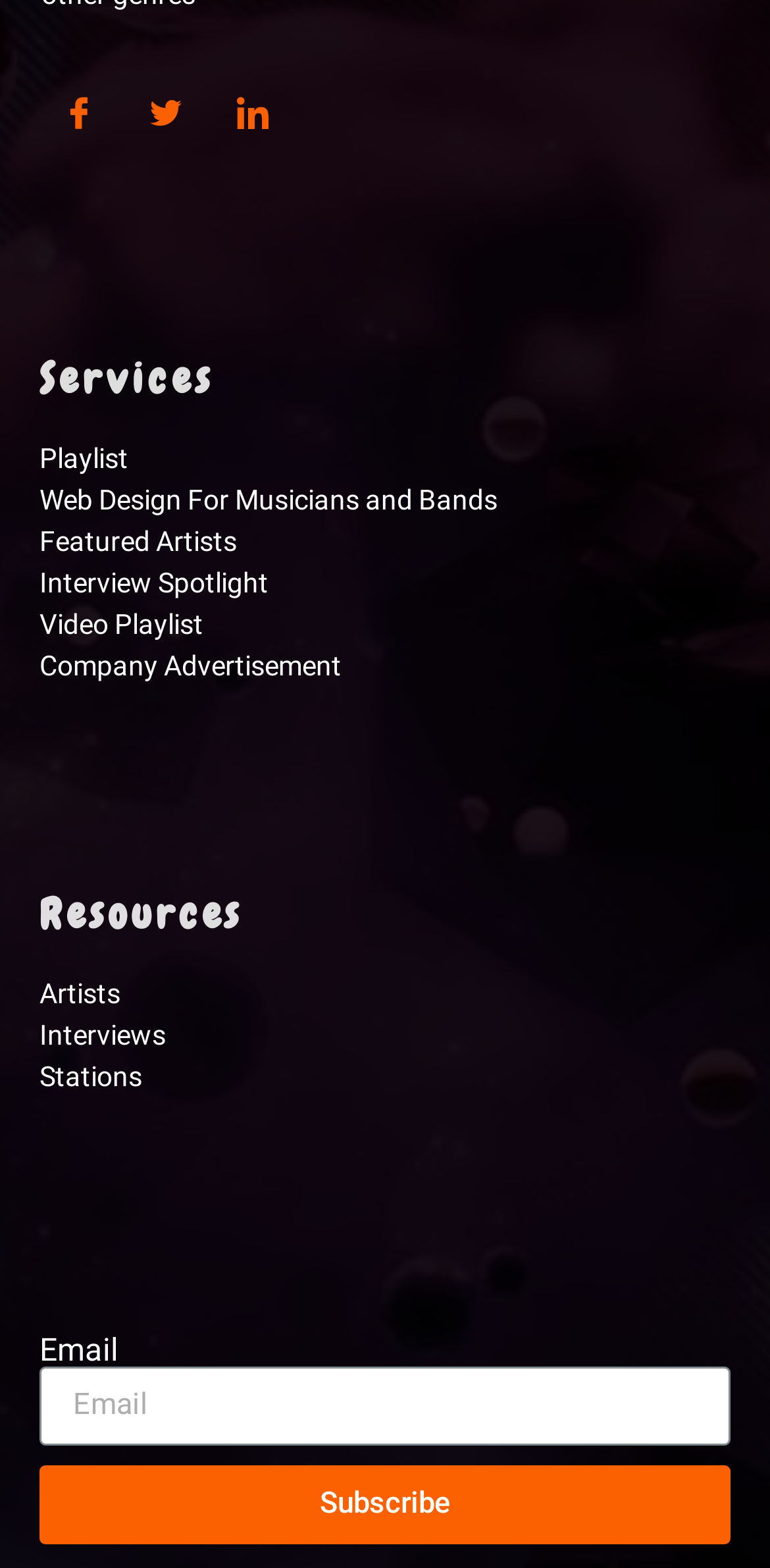Please find the bounding box coordinates of the section that needs to be clicked to achieve this instruction: "Click on the 'Playlist' link".

[0.051, 0.279, 0.167, 0.306]